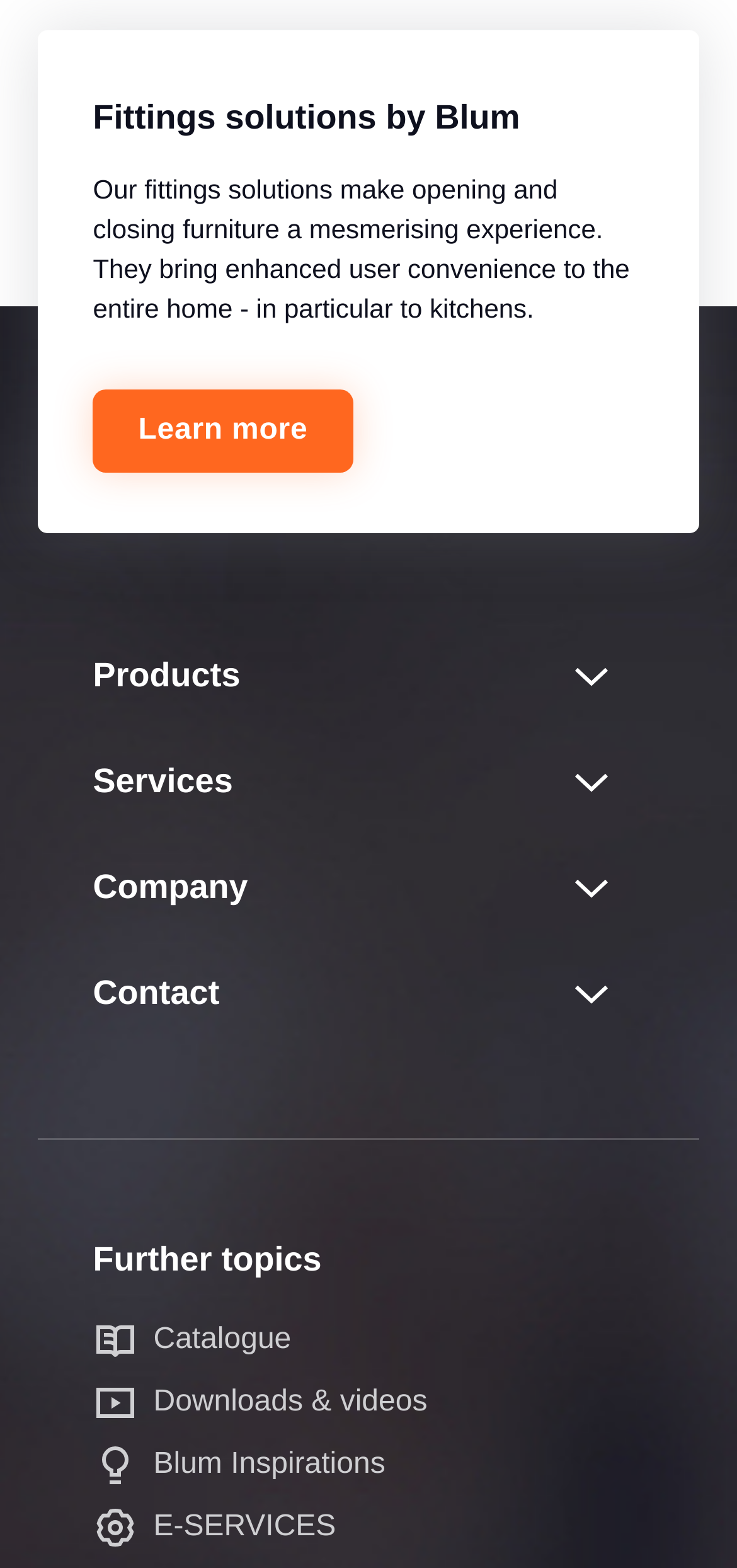Provide the bounding box coordinates, formatted as (top-left x, top-left y, bottom-right x, bottom-right y), with all values being floating point numbers between 0 and 1. Identify the bounding box of the UI element that matches the description: Assembly & adjustment

[0.188, 0.659, 0.563, 0.678]